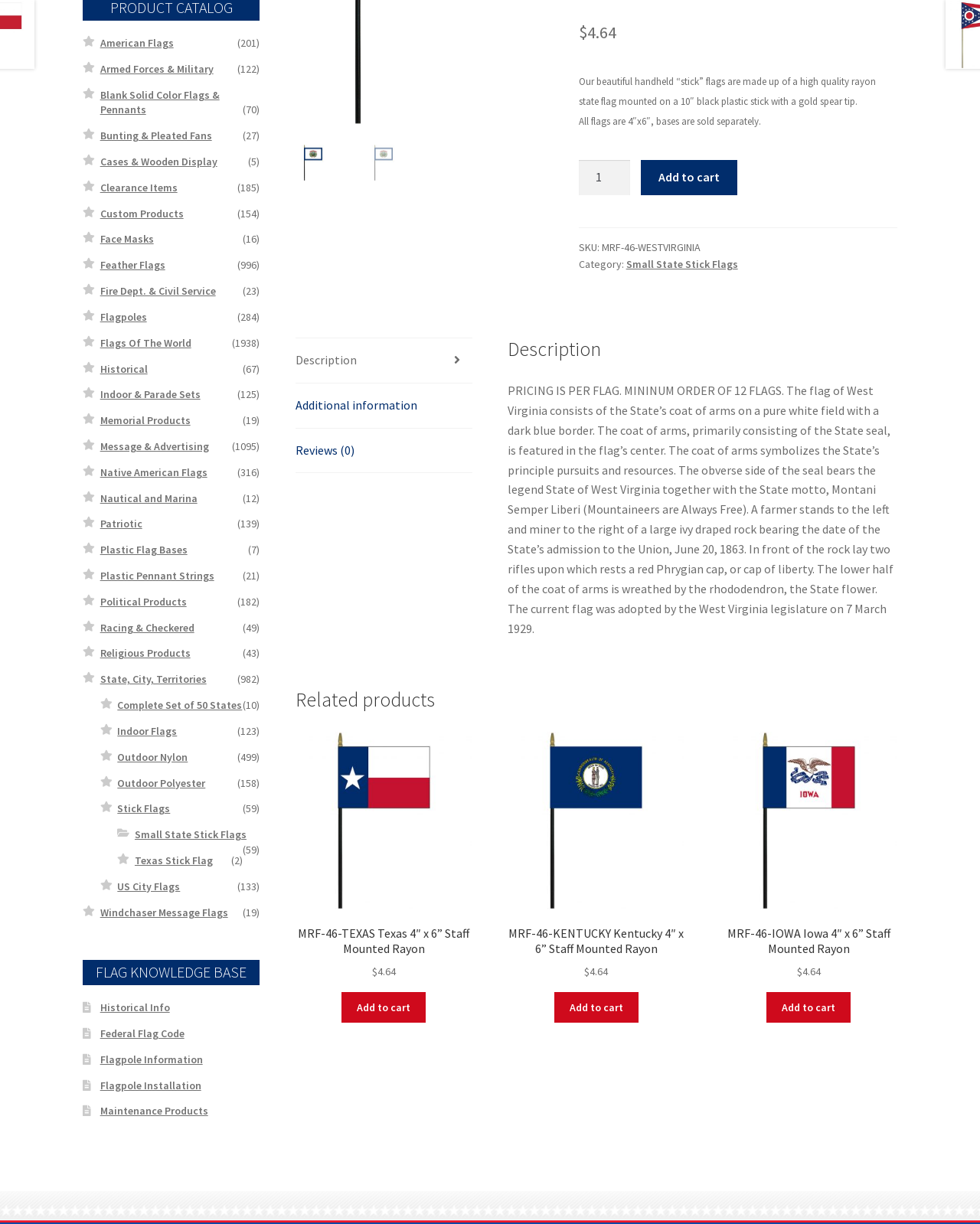Refer to the element description Armed Forces & Military and identify the corresponding bounding box in the screenshot. Format the coordinates as (top-left x, top-left y, bottom-right x, bottom-right y) with values in the range of 0 to 1.

[0.102, 0.051, 0.218, 0.062]